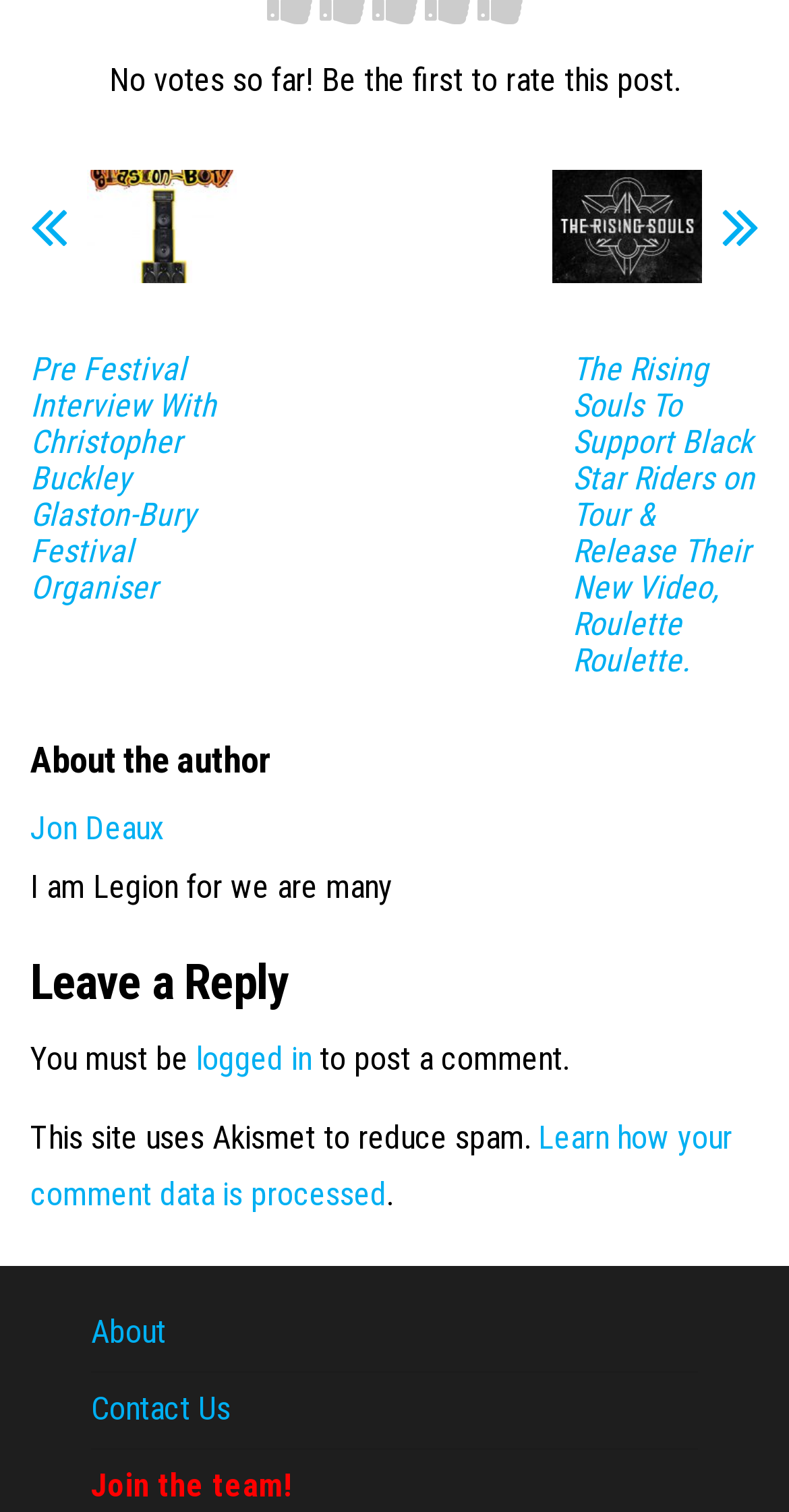Identify the bounding box coordinates for the element you need to click to achieve the following task: "Click on the link to contact us". The coordinates must be four float values ranging from 0 to 1, formatted as [left, top, right, bottom].

[0.115, 0.919, 0.292, 0.944]